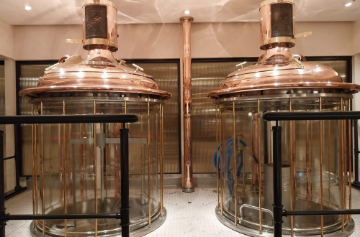Give a thorough description of the image, including any visible elements and their relationships.

The image showcases two gleaming copper brewing kettles, artfully designed with transparent glass sides, highlighting the sophisticated brewing process. Positioned in an elegantly lit space, the kettles are flanked by a tall copper chimney, which adds to the industrial aesthetic. This setup is part of a modern brewery designed for the 8.5 hl JBT glass brewhouse, located on the first cruise ship in China, launched in 2023. The brewery represents a significant innovation in the field, combining traditional brewing techniques with contemporary technology.